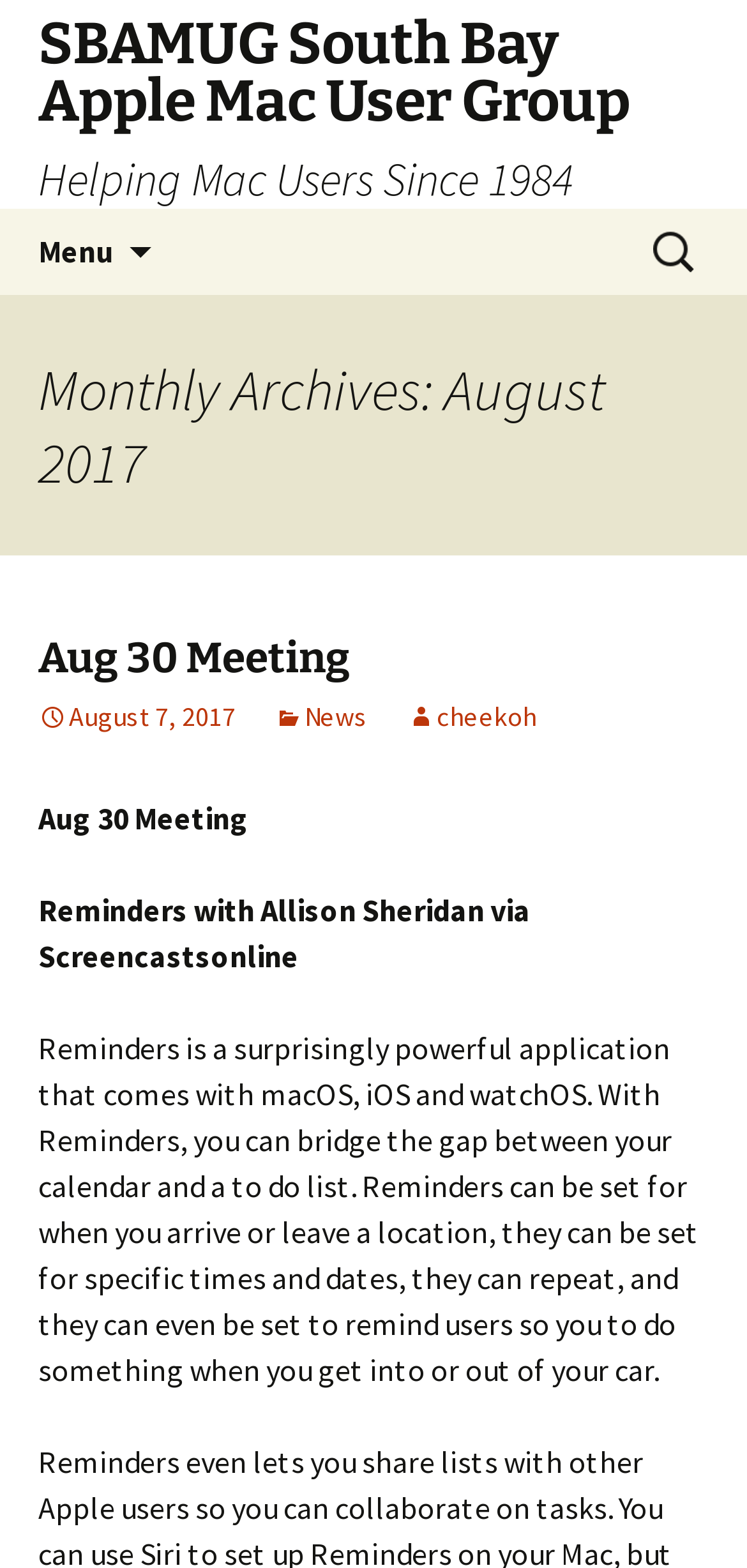What is the purpose of the search box?
From the screenshot, provide a brief answer in one word or phrase.

Search for content